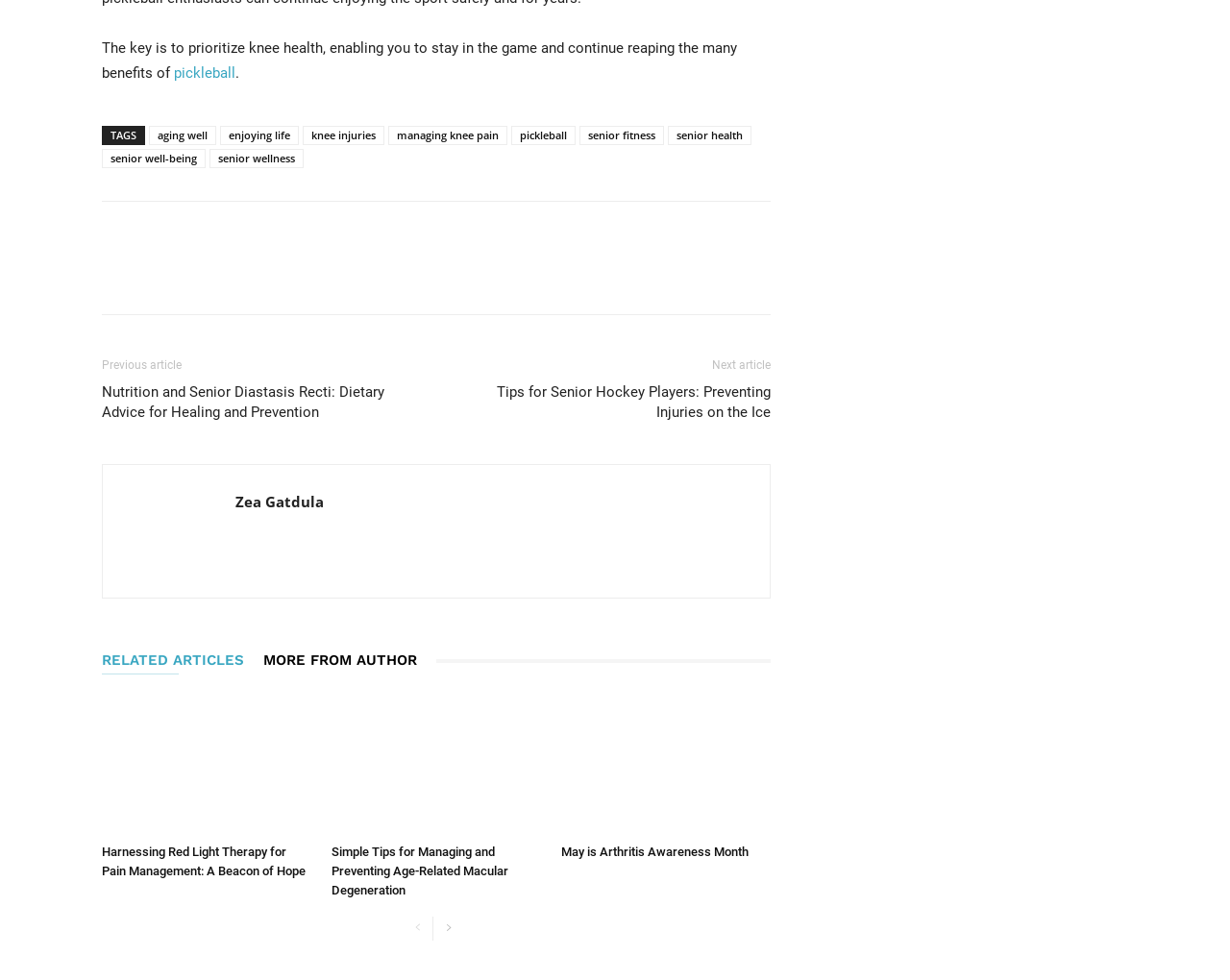Find the bounding box coordinates for the area that must be clicked to perform this action: "read the article about Nutrition and Senior Diastasis Recti".

[0.083, 0.39, 0.336, 0.431]